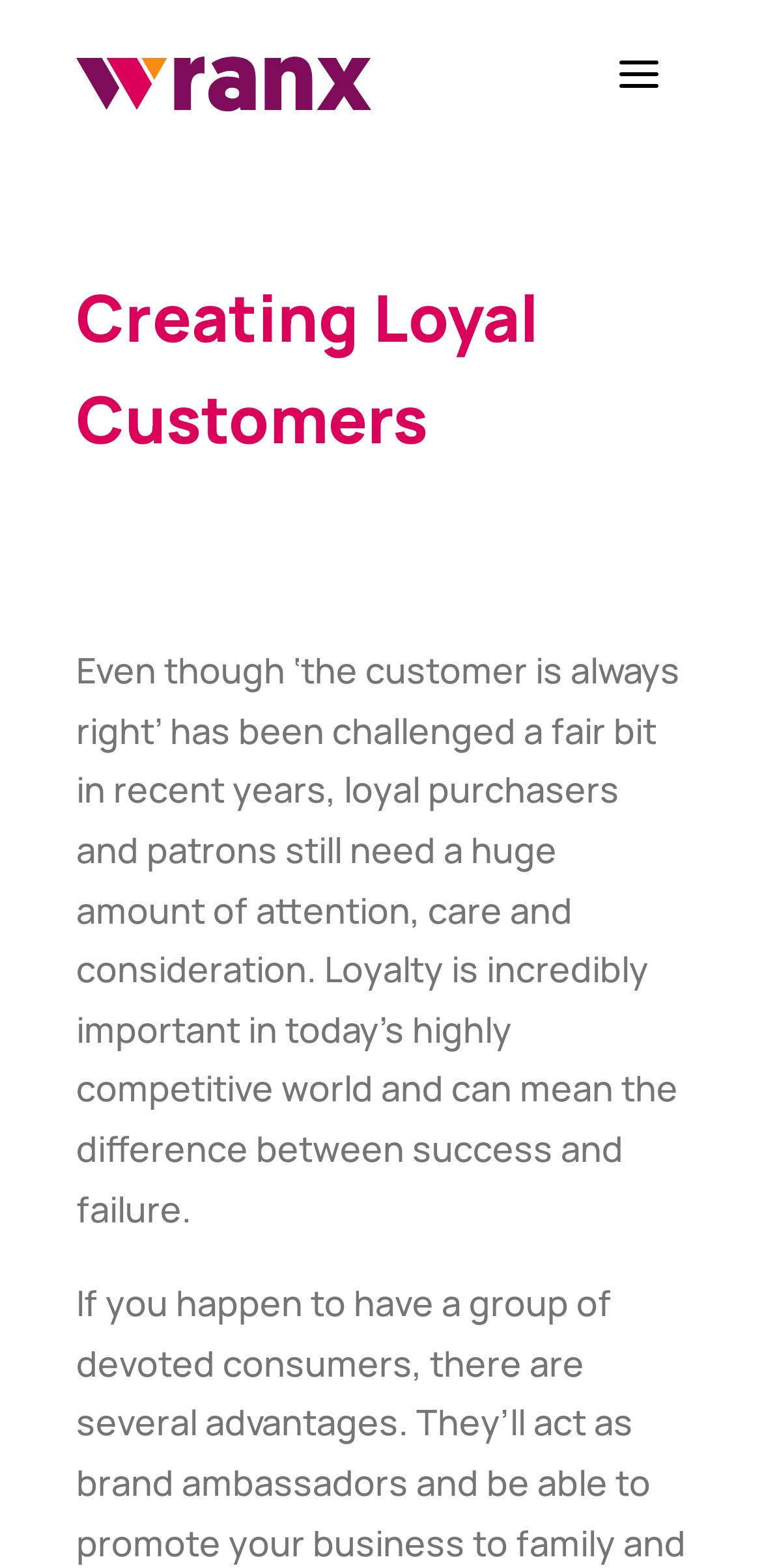Given the element description "a" in the screenshot, predict the bounding box coordinates of that UI element.

[0.797, 0.029, 0.879, 0.068]